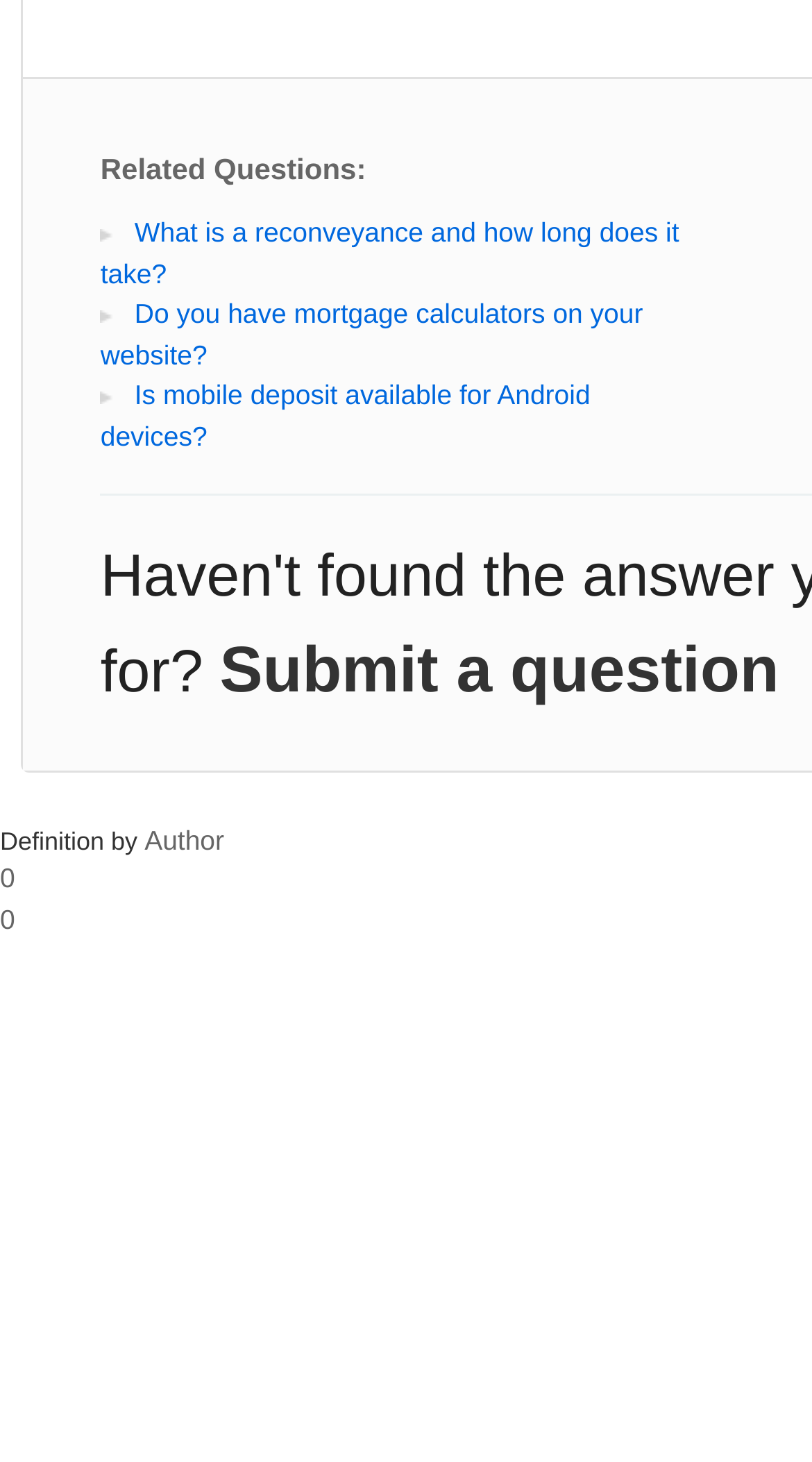Identify the bounding box coordinates for the UI element described by the following text: "Author". Provide the coordinates as four float numbers between 0 and 1, in the format [left, top, right, bottom].

[0.178, 0.536, 0.276, 0.558]